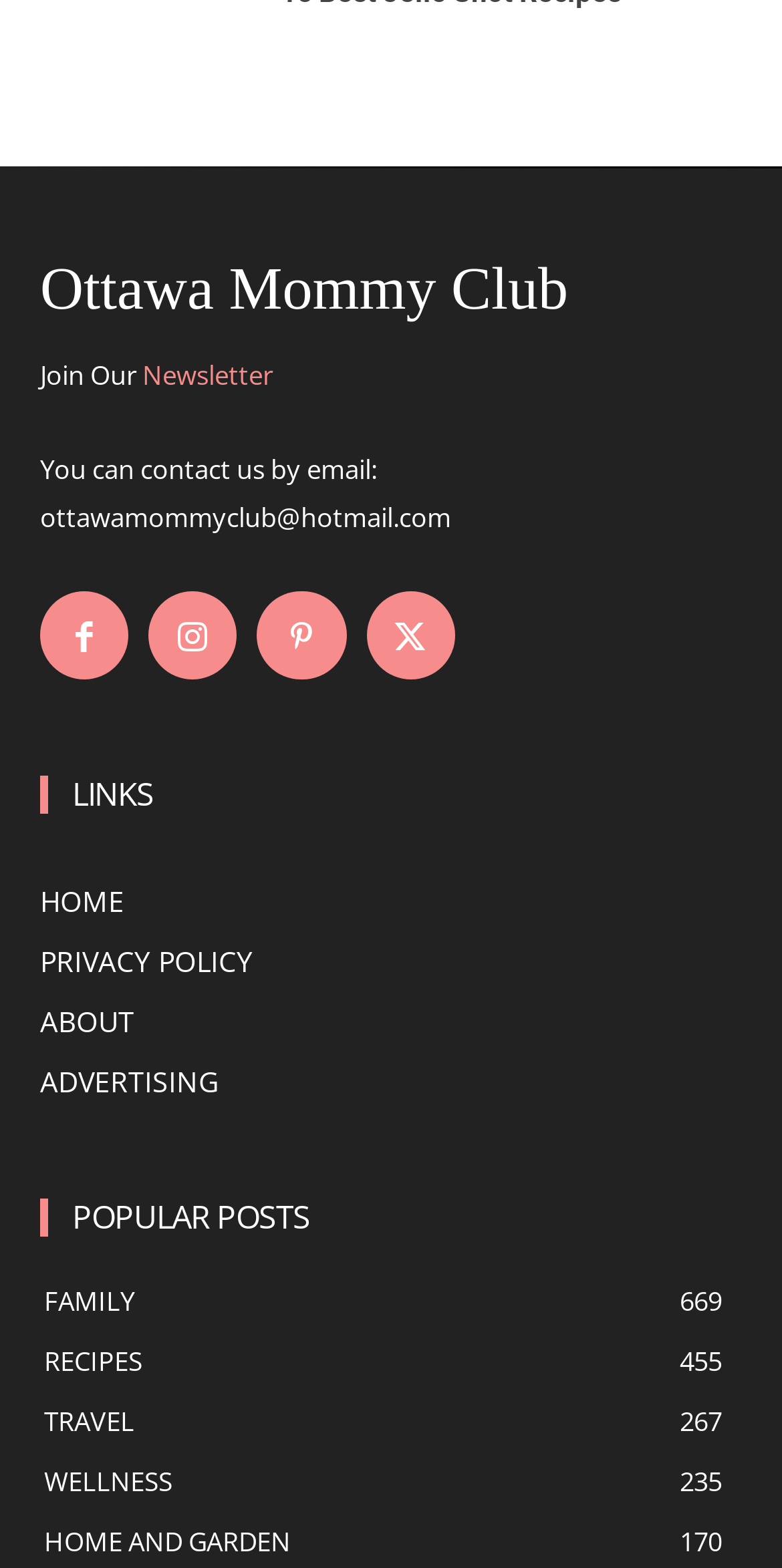What is the most popular post category?
Answer the question with a detailed explanation, including all necessary information.

The most popular post category can be determined by looking at the 'POPULAR POSTS' section, where 'FAMILY 669' has the highest number, indicating that it is the most popular post category.